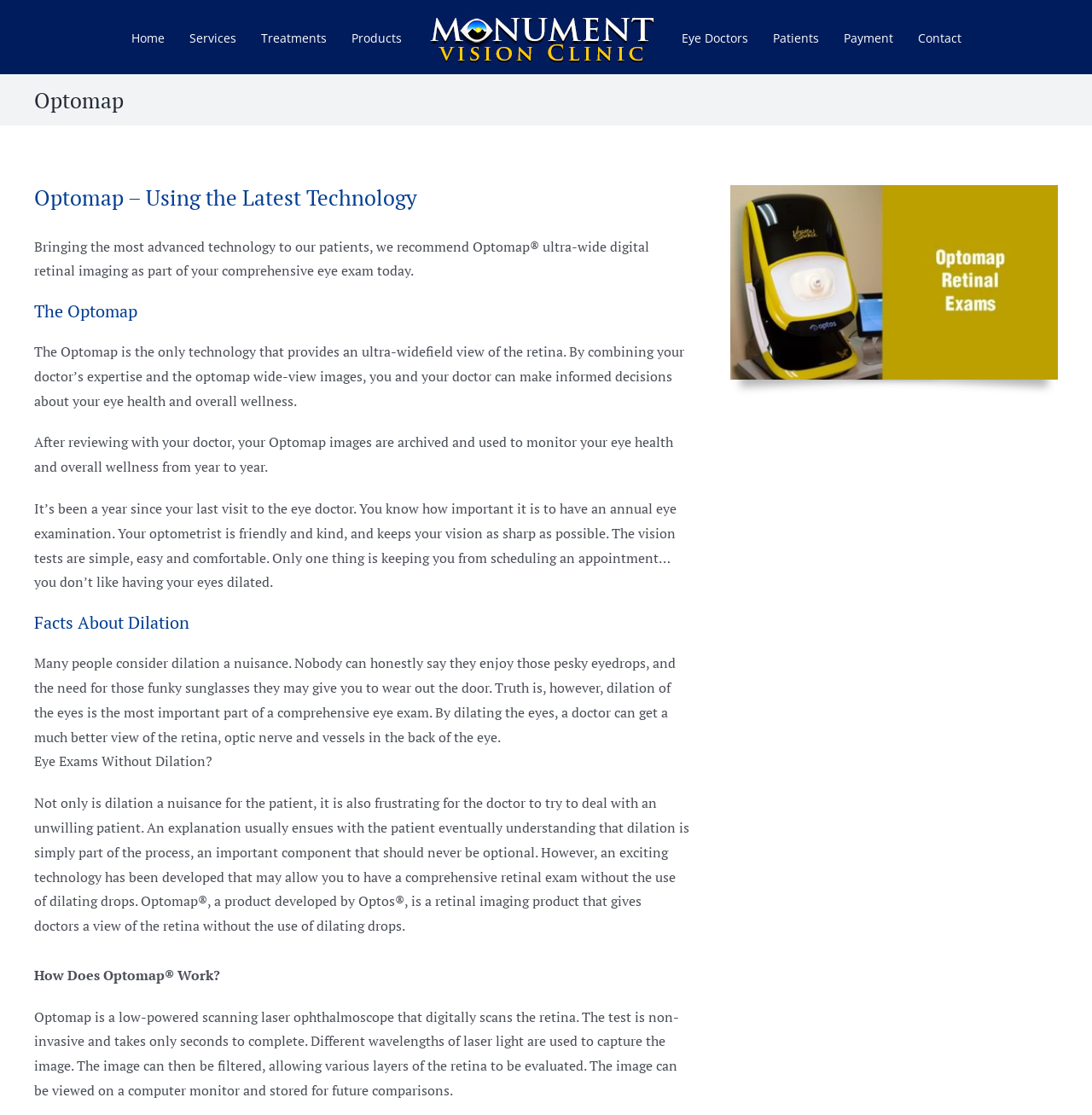Locate the bounding box coordinates of the region to be clicked to comply with the following instruction: "Click on the 'Services' link". The coordinates must be four float numbers between 0 and 1, in the form [left, top, right, bottom].

[0.173, 0.01, 0.216, 0.056]